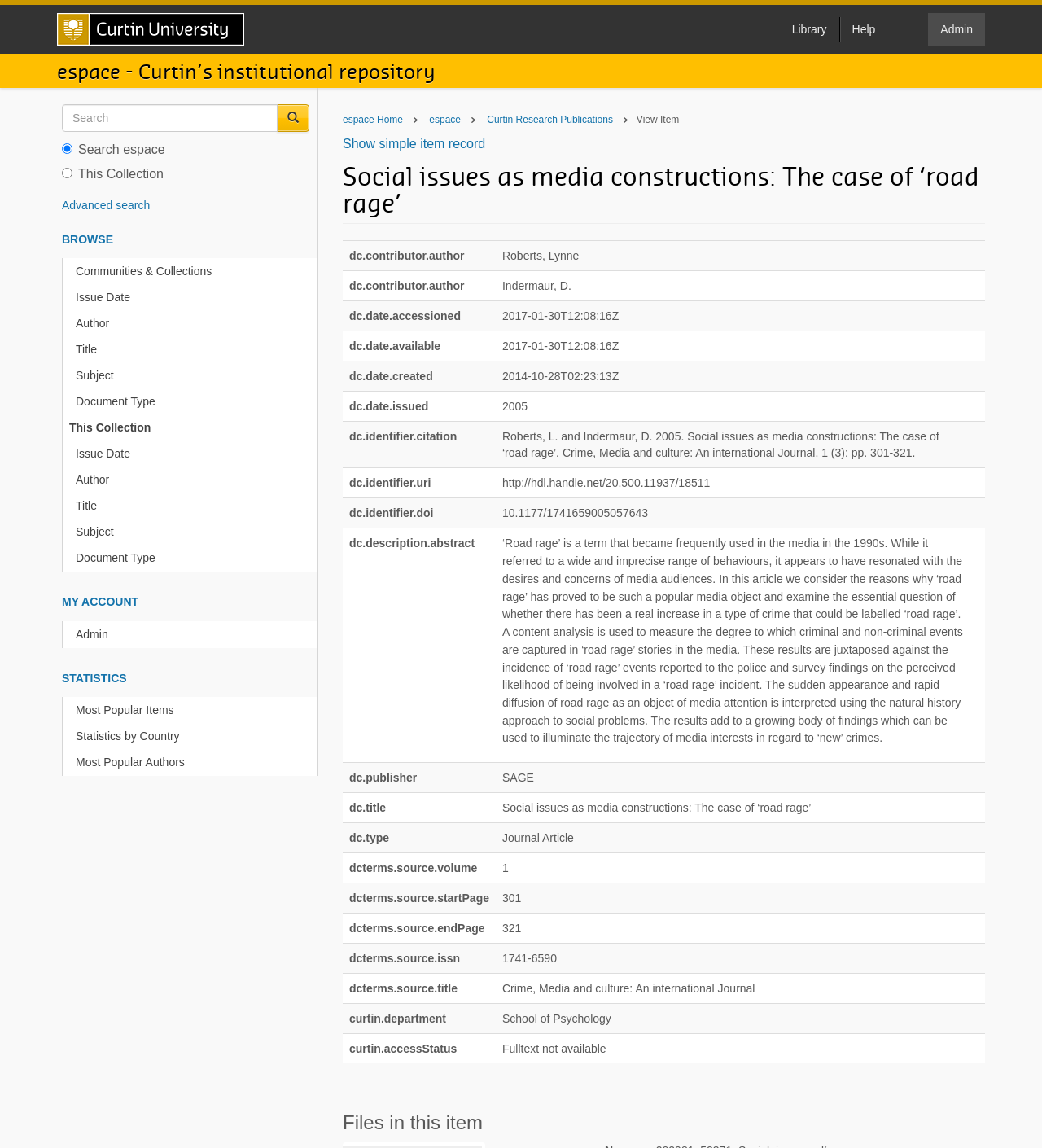Specify the bounding box coordinates of the element's area that should be clicked to execute the given instruction: "Show simple item record". The coordinates should be four float numbers between 0 and 1, i.e., [left, top, right, bottom].

[0.329, 0.119, 0.466, 0.131]